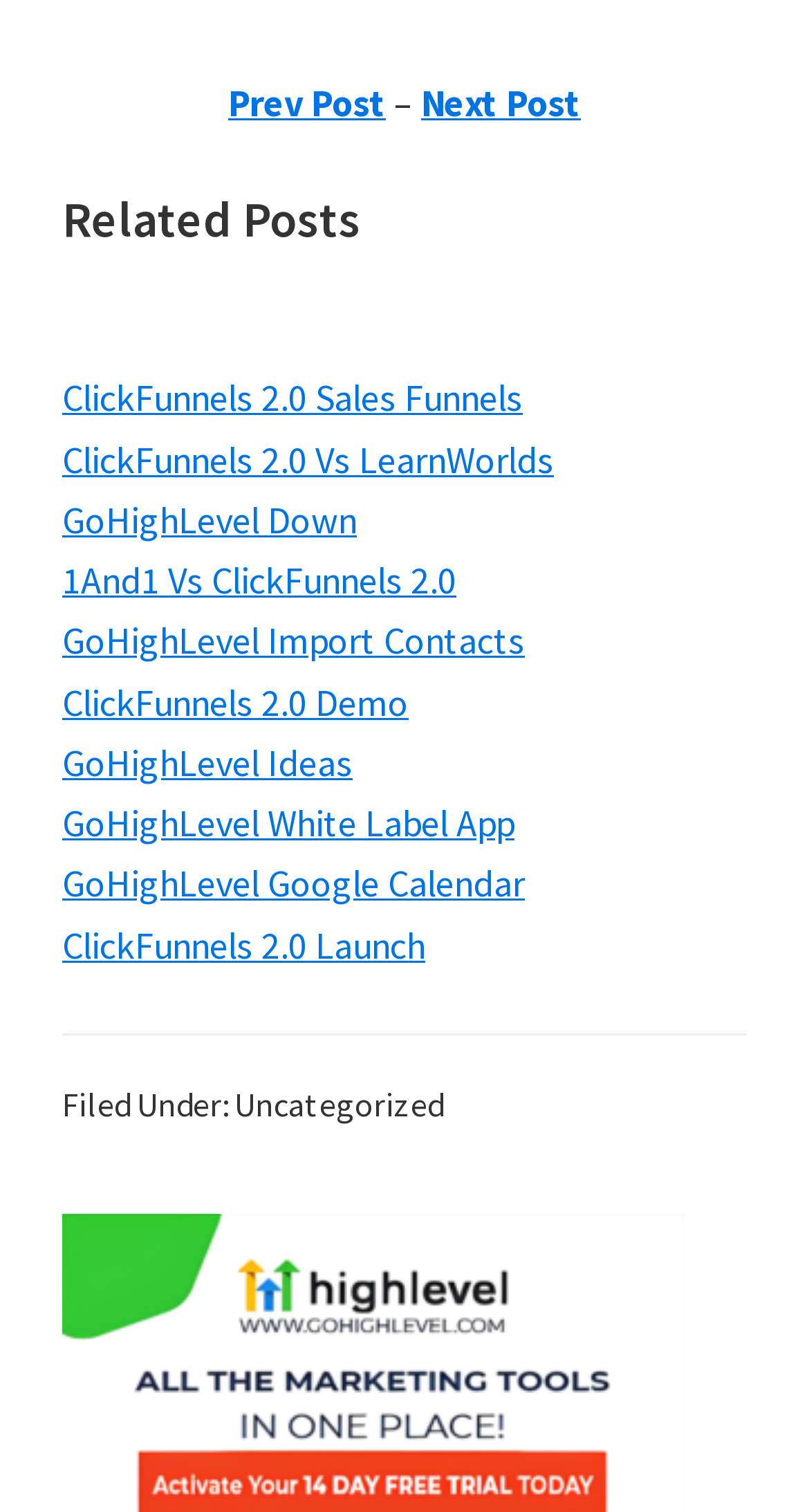Find the bounding box coordinates for the HTML element described in this sentence: "GoHighLevel Ideas". Provide the coordinates as four float numbers between 0 and 1, in the format [left, top, right, bottom].

[0.077, 0.489, 0.436, 0.52]